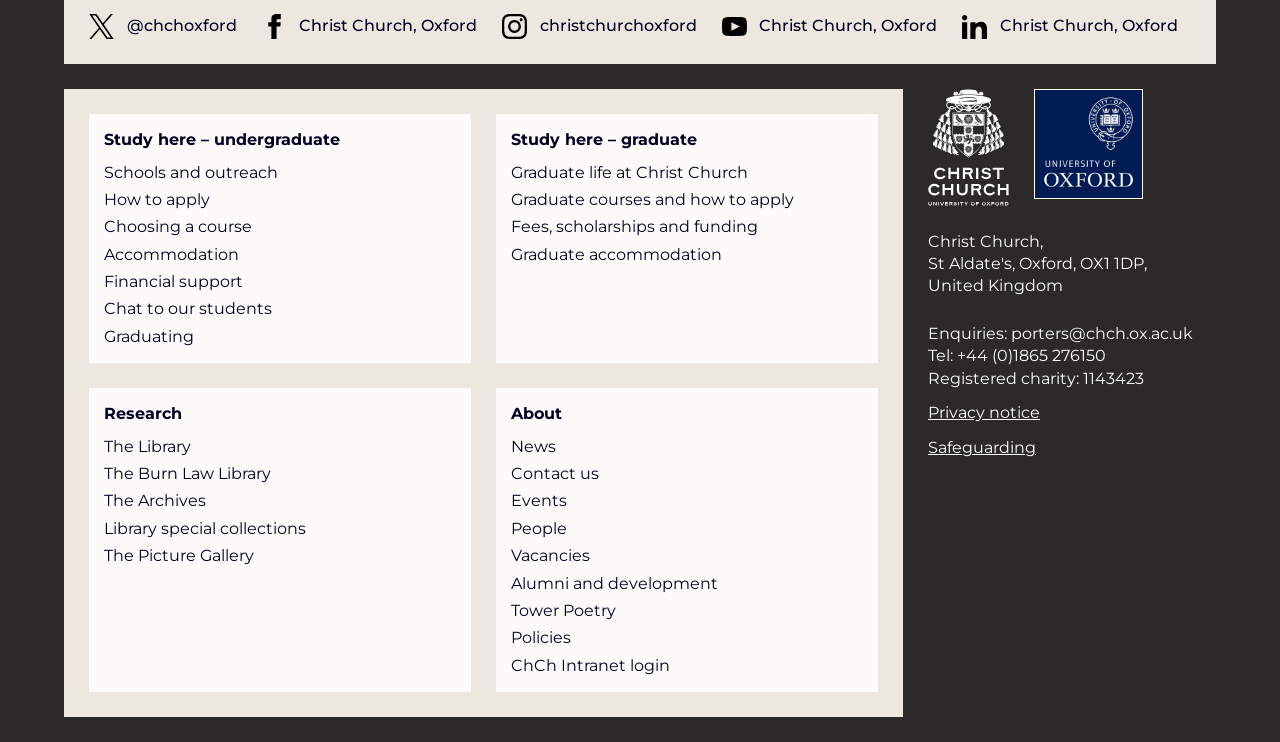Identify the bounding box coordinates of the clickable section necessary to follow the following instruction: "Click on 'Need Help?'". The coordinates should be presented as four float numbers from 0 to 1, i.e., [left, top, right, bottom].

None